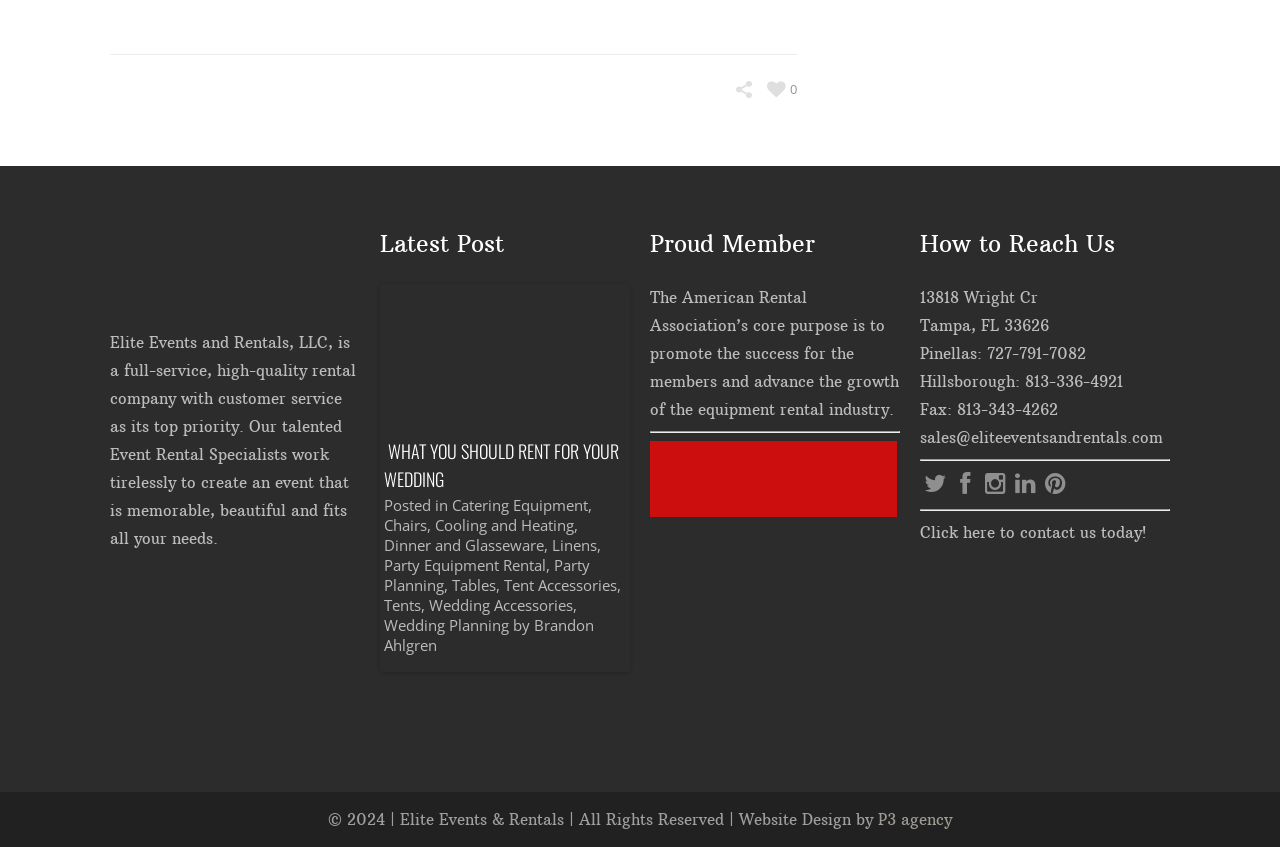Please locate the bounding box coordinates for the element that should be clicked to achieve the following instruction: "Read the latest post". Ensure the coordinates are given as four float numbers between 0 and 1, i.e., [left, top, right, bottom].

[0.297, 0.267, 0.492, 0.309]